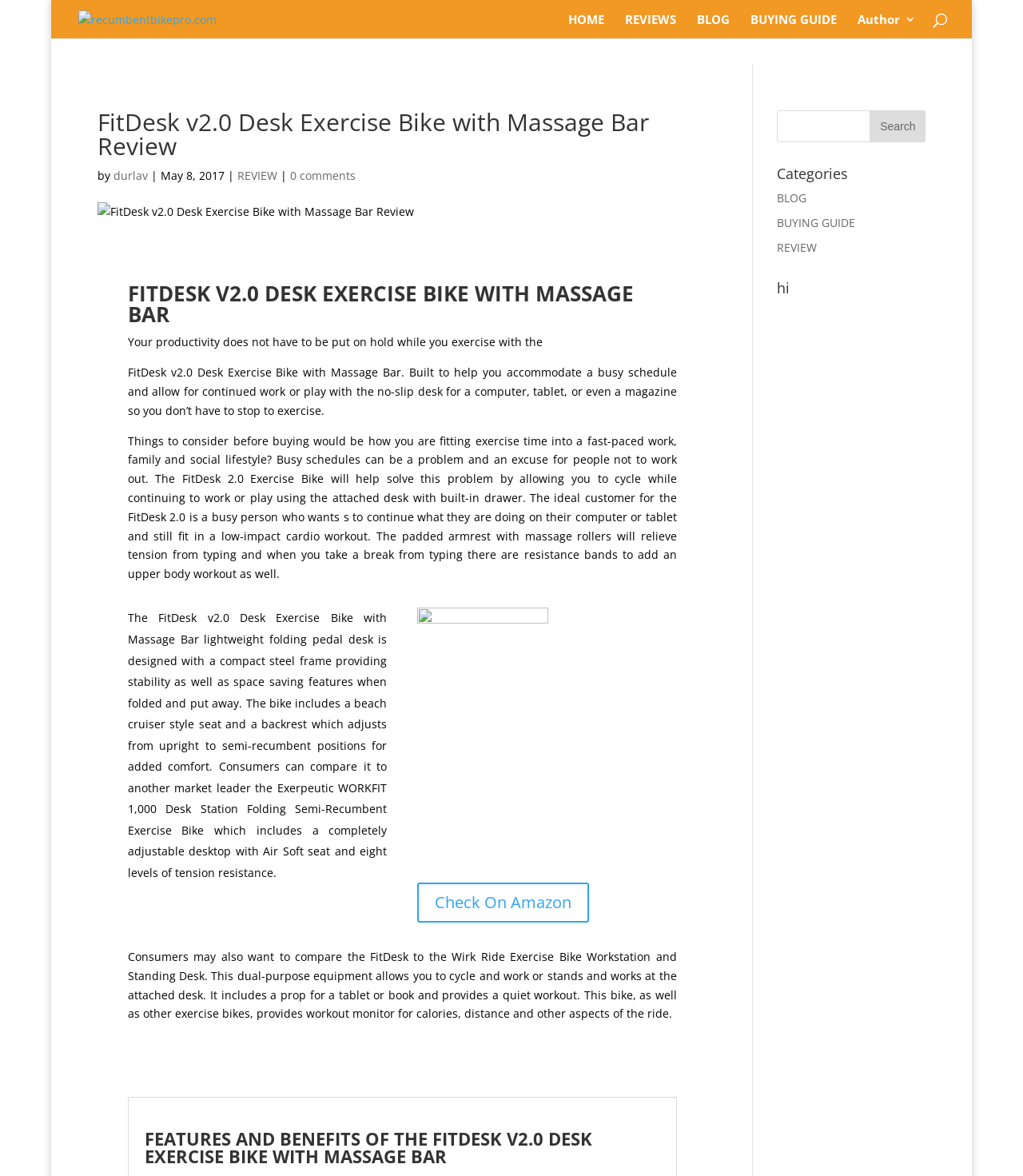Please locate the clickable area by providing the bounding box coordinates to follow this instruction: "go to home page".

[0.555, 0.012, 0.591, 0.033]